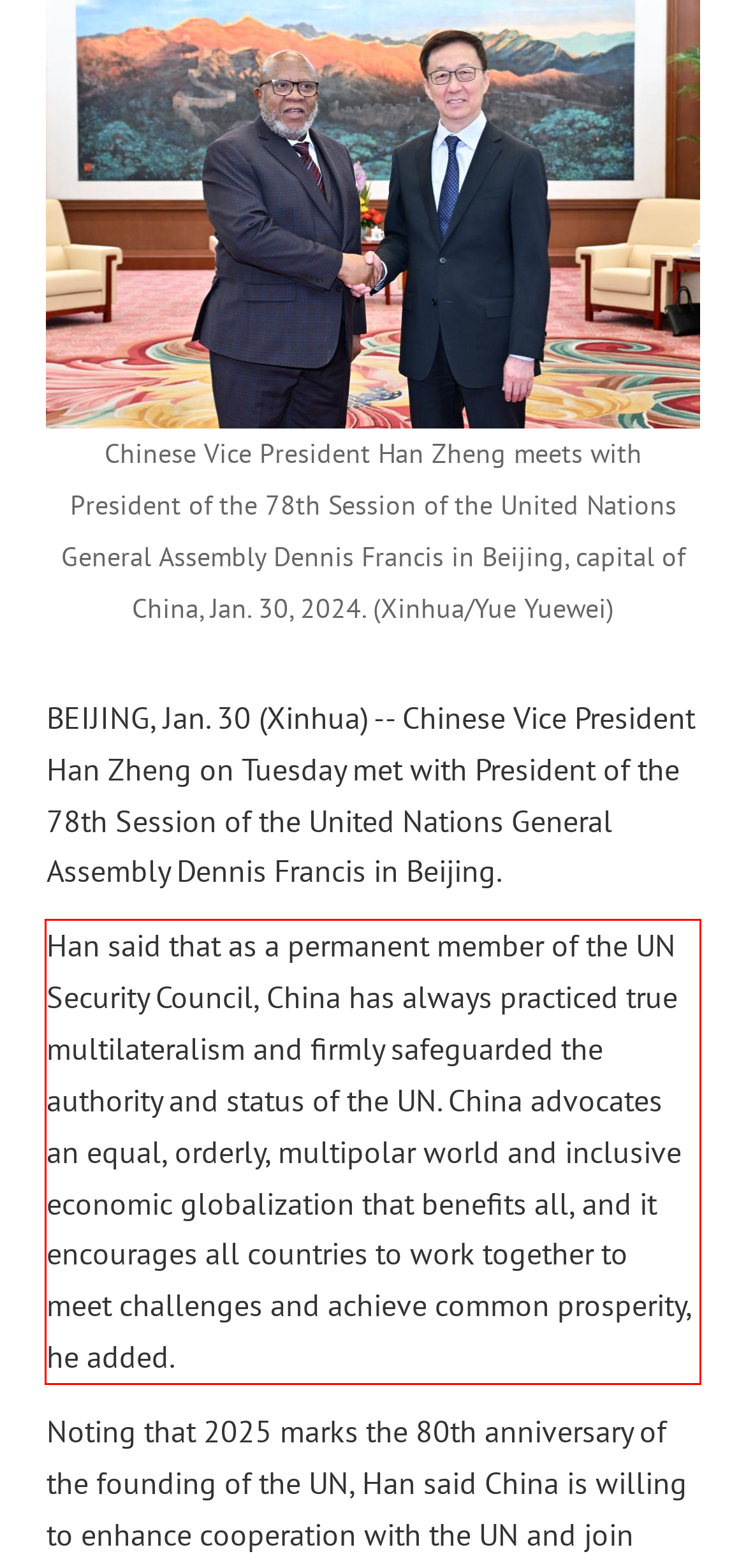Given a screenshot of a webpage containing a red bounding box, perform OCR on the text within this red bounding box and provide the text content.

Han said that as a permanent member of the UN Security Council, China has always practiced true multilateralism and firmly safeguarded the authority and status of the UN. China advocates an equal, orderly, multipolar world and inclusive economic globalization that benefits all, and it encourages all countries to work together to meet challenges and achieve common prosperity, he added.